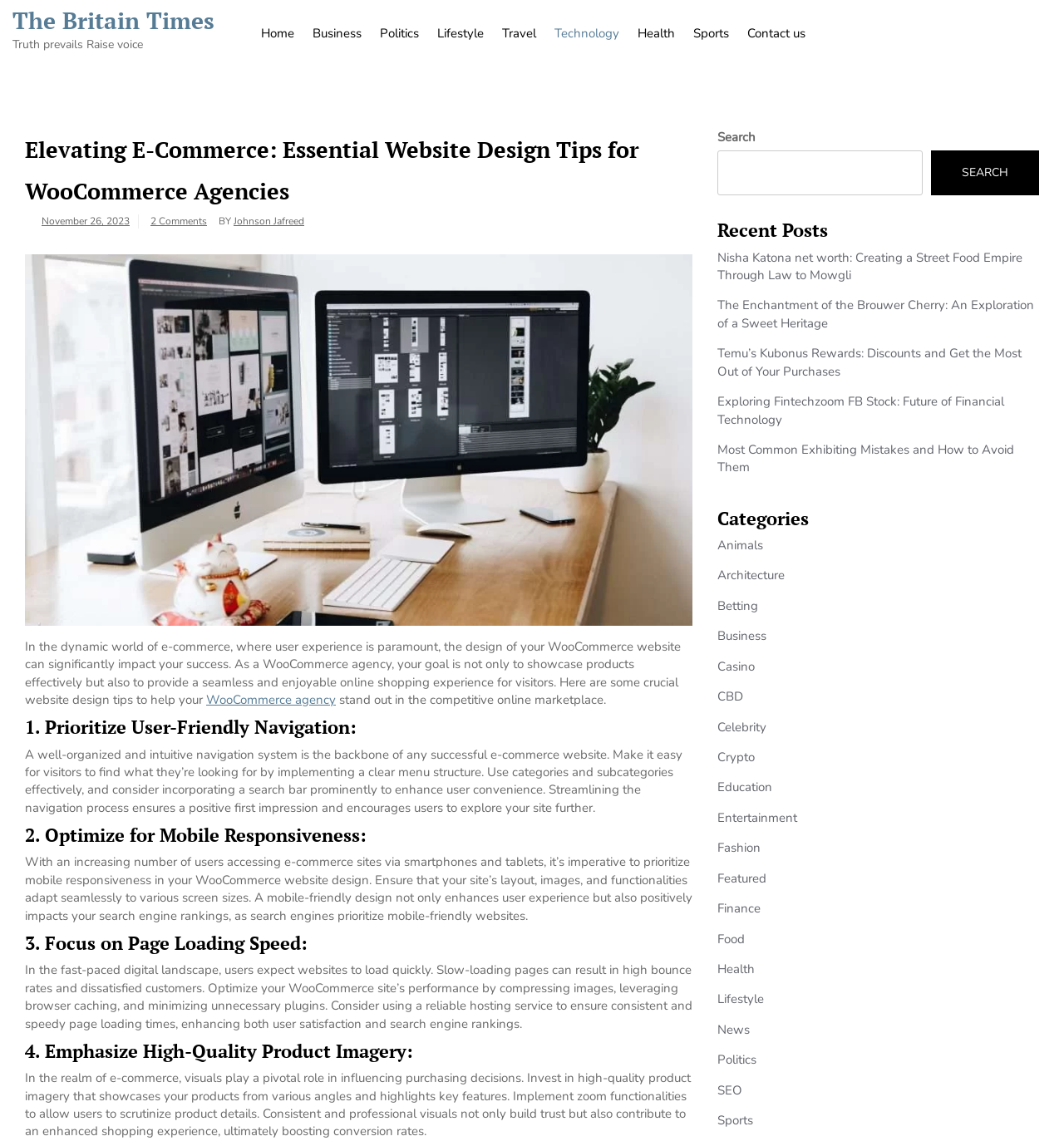Use a single word or phrase to answer the question: What is the purpose of the search bar?

To search the website